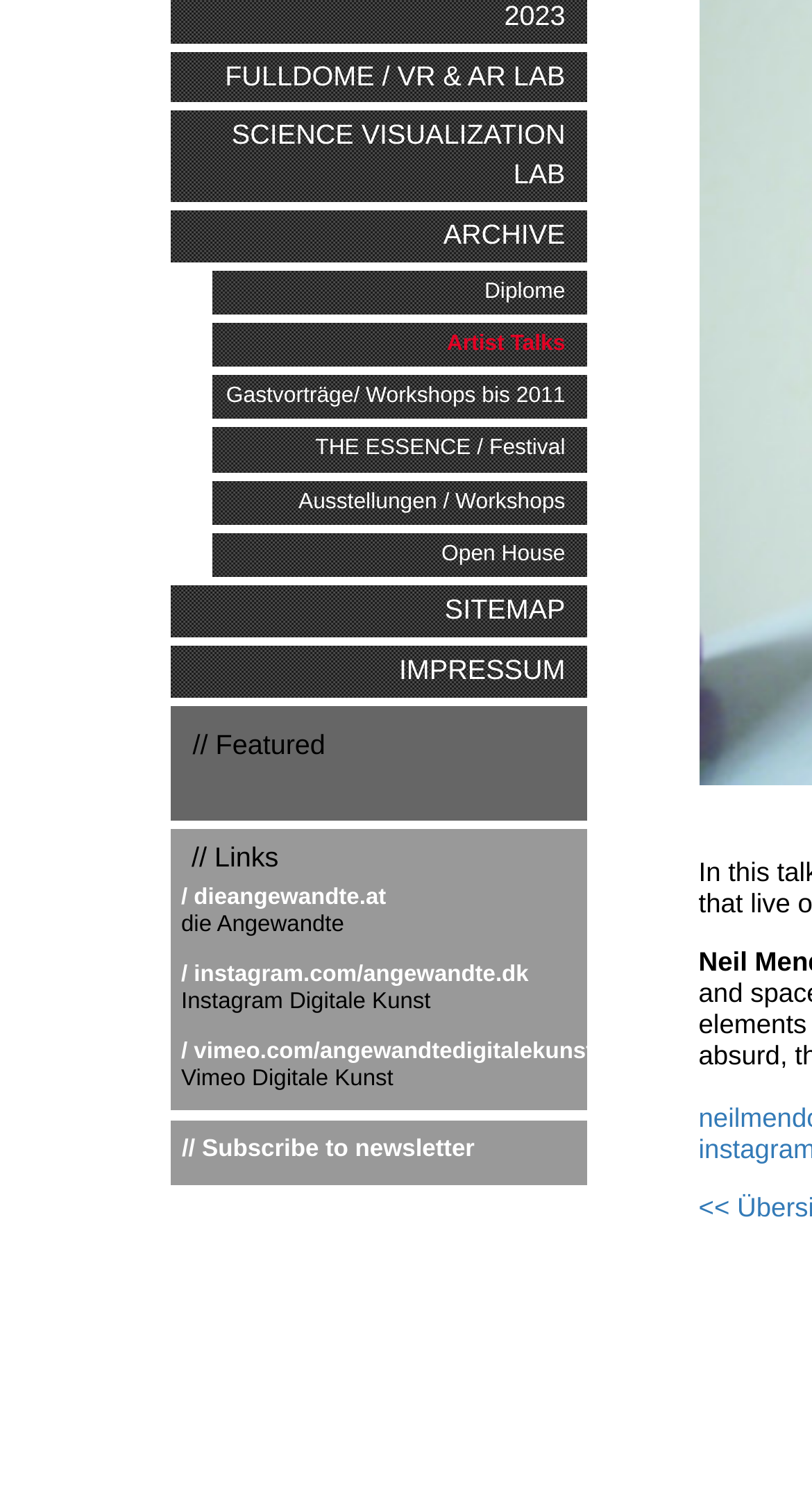Identify the bounding box for the element characterized by the following description: "Artist Talks".

[0.26, 0.214, 0.722, 0.243]